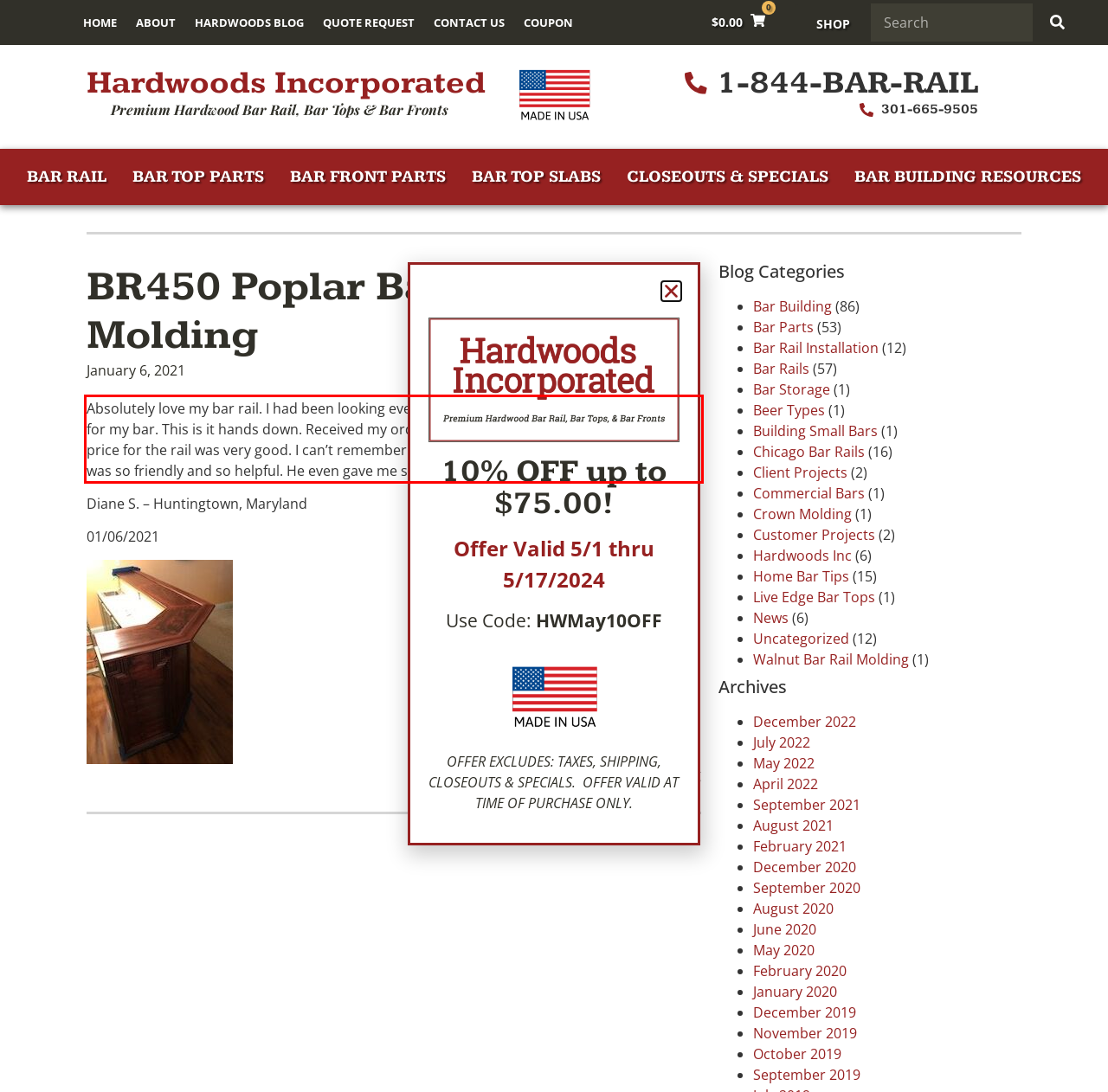Given a screenshot of a webpage, locate the red bounding box and extract the text it encloses.

Absolutely love my bar rail. I had been looking everywhere for the perfect fit for what I wanted for my bar. This is it hands down. Received my ordered sooner then I thought I would and the price for the rail was very good. I can’t remember the gentleman’s name I spoke with but he was so friendly and so helpful. He even gave me some good tips on finishing my bar.